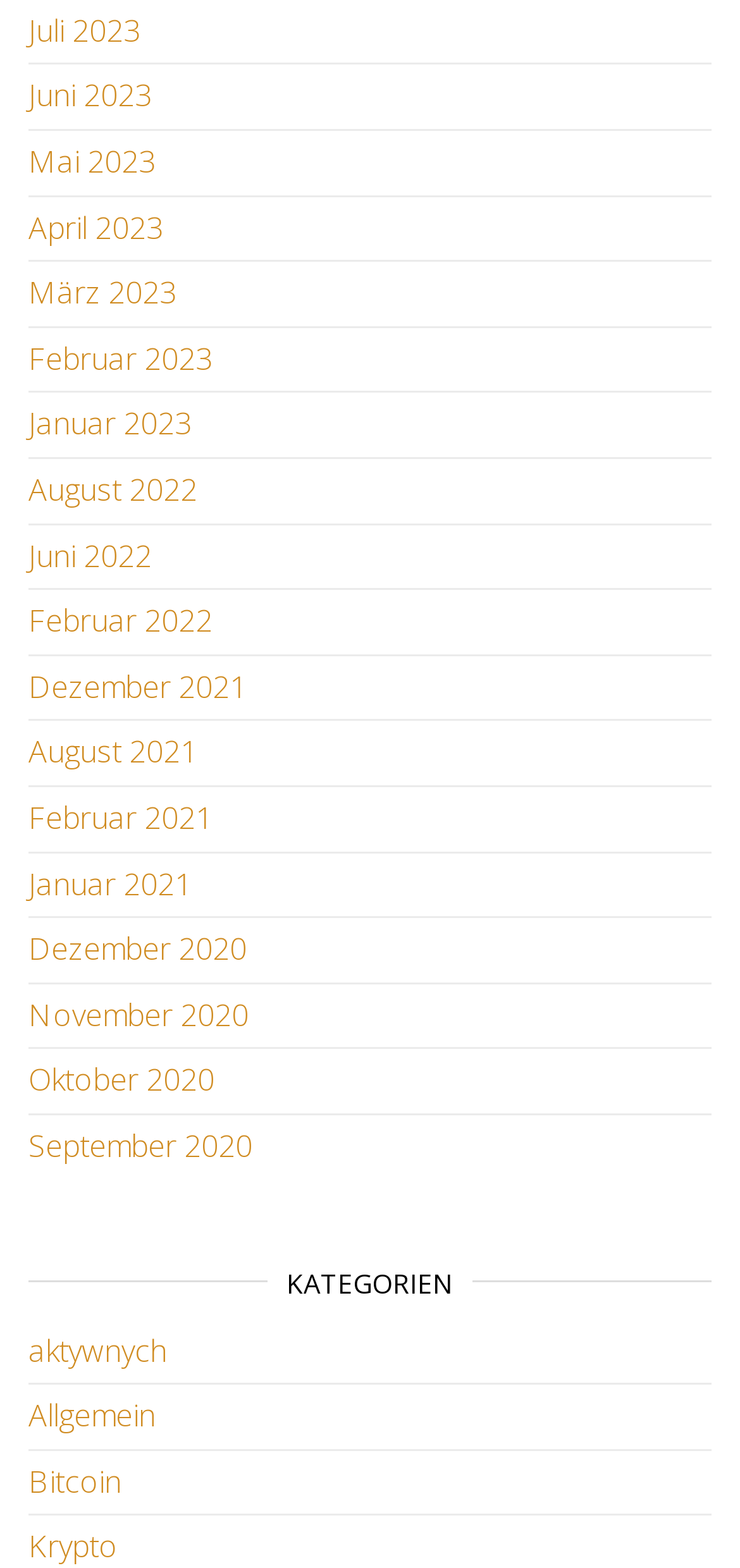What is the earliest month listed?
Look at the image and provide a short answer using one word or a phrase.

Dezember 2020